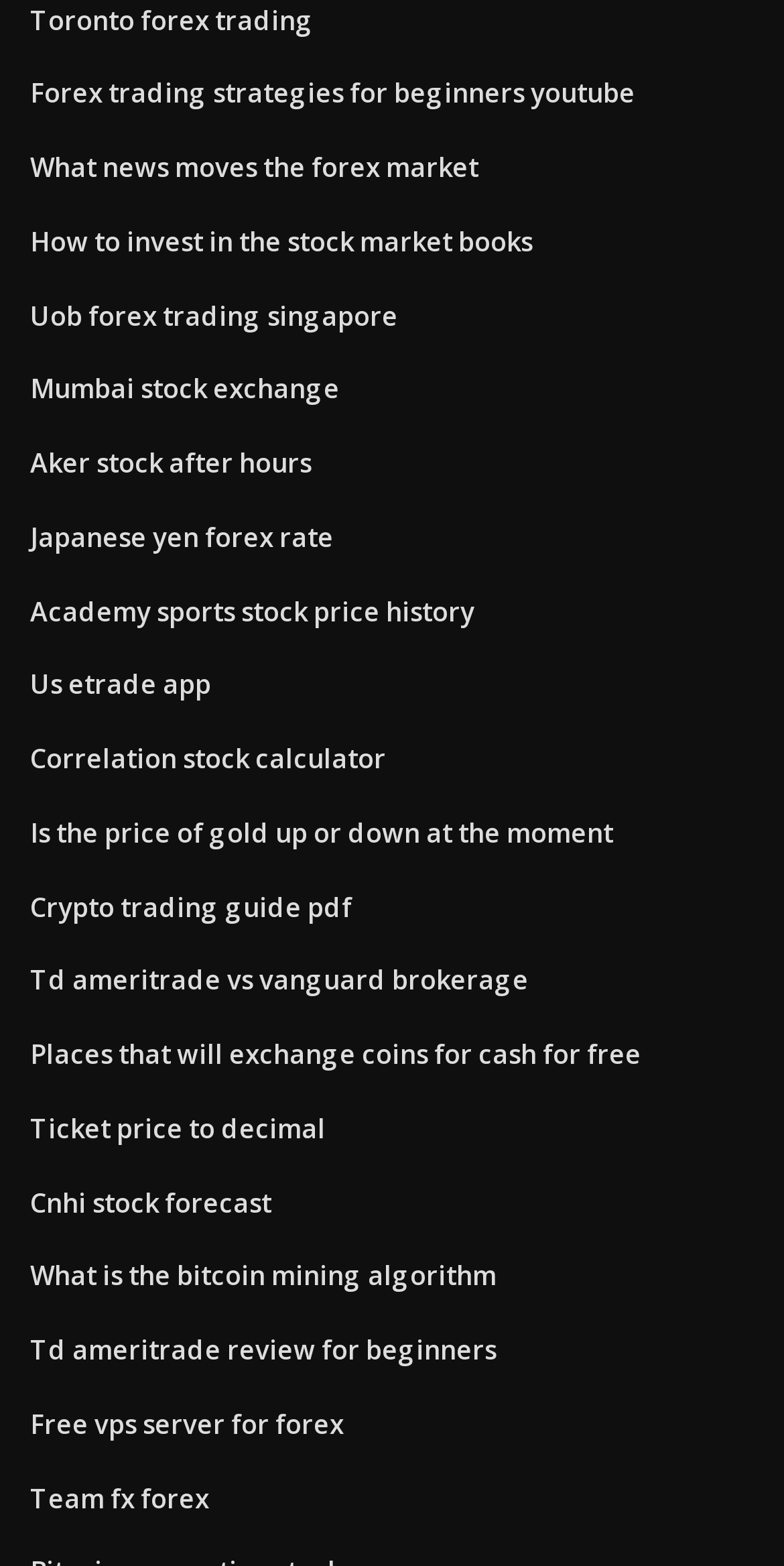Can you find the bounding box coordinates for the element that needs to be clicked to execute this instruction: "Explore How to invest in the stock market books"? The coordinates should be given as four float numbers between 0 and 1, i.e., [left, top, right, bottom].

[0.038, 0.142, 0.679, 0.165]